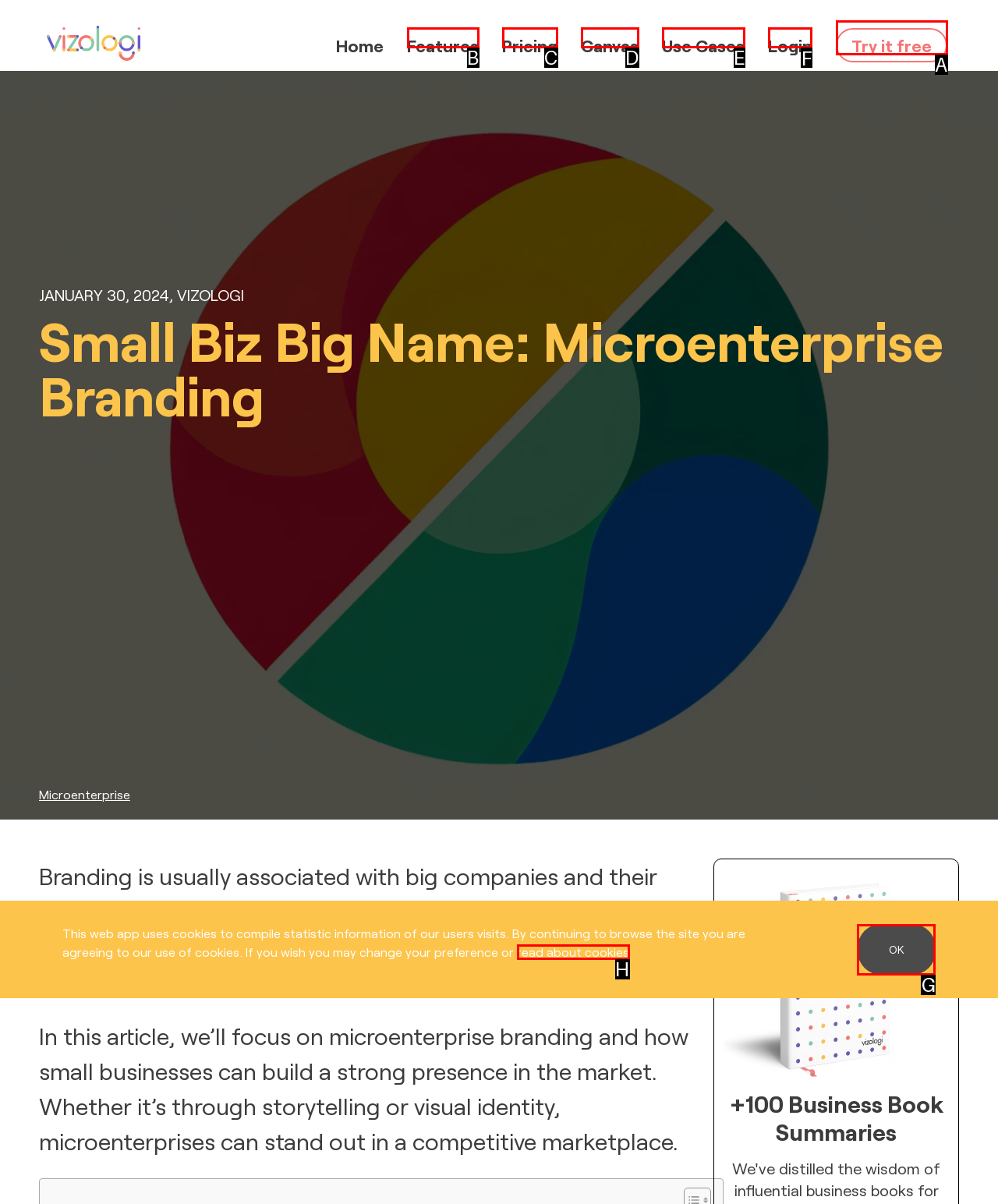Select the letter of the option that should be clicked to achieve the specified task: Click the 'Login' link. Respond with just the letter.

F